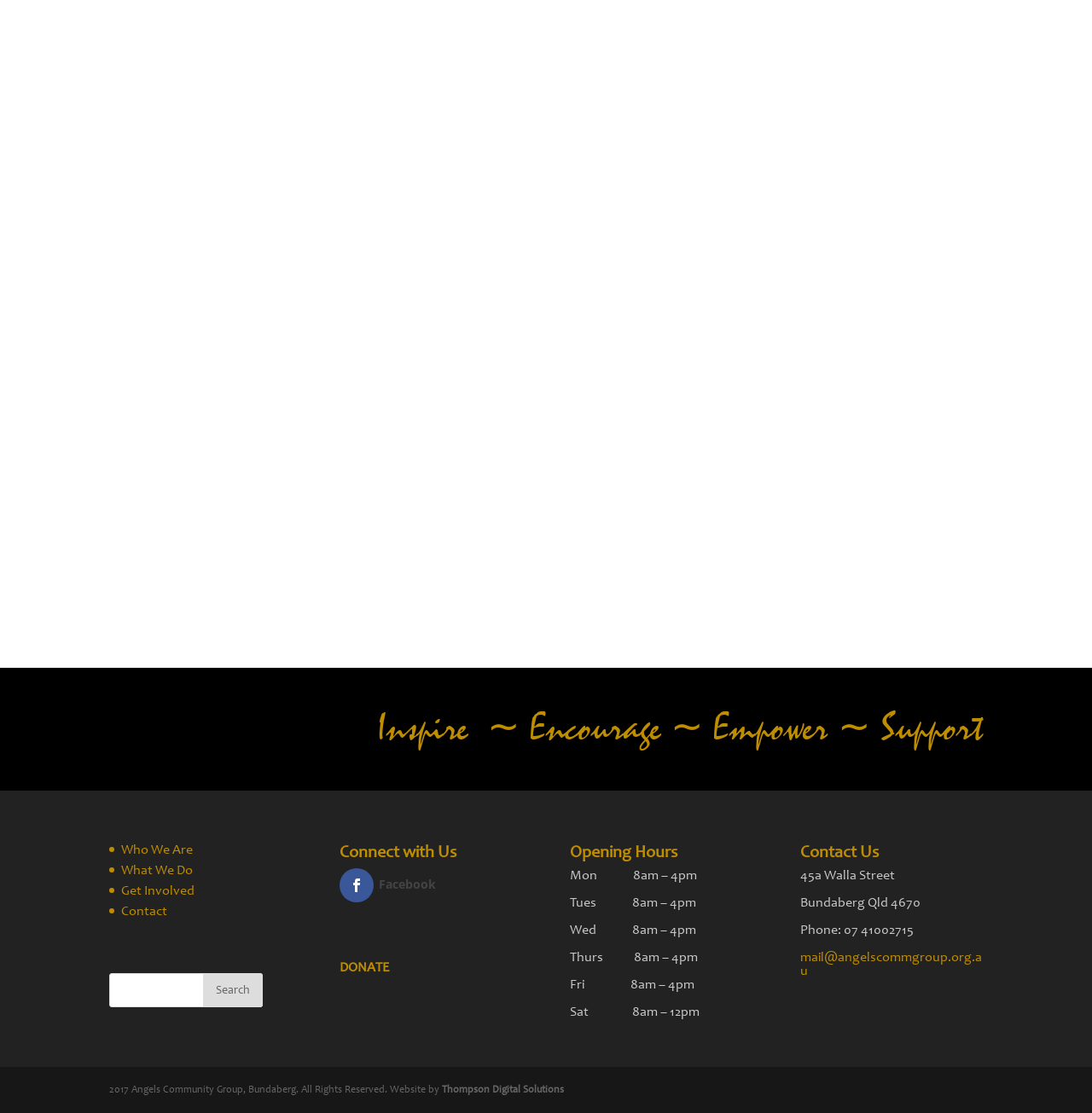Using the description "Get Involved", locate and provide the bounding box of the UI element.

[0.111, 0.793, 0.178, 0.807]